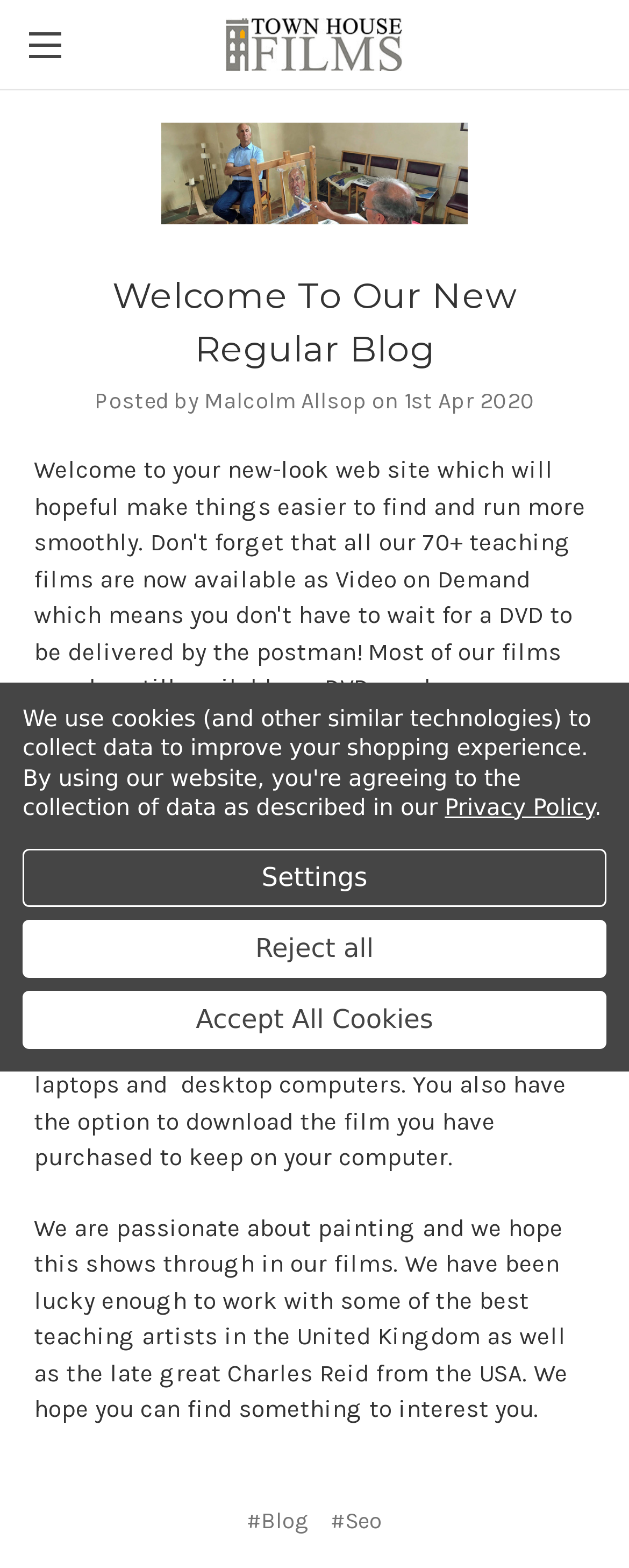Locate the bounding box coordinates of the element's region that should be clicked to carry out the following instruction: "Toggle the menu". The coordinates need to be four float numbers between 0 and 1, i.e., [left, top, right, bottom].

[0.0, 0.0, 0.141, 0.057]